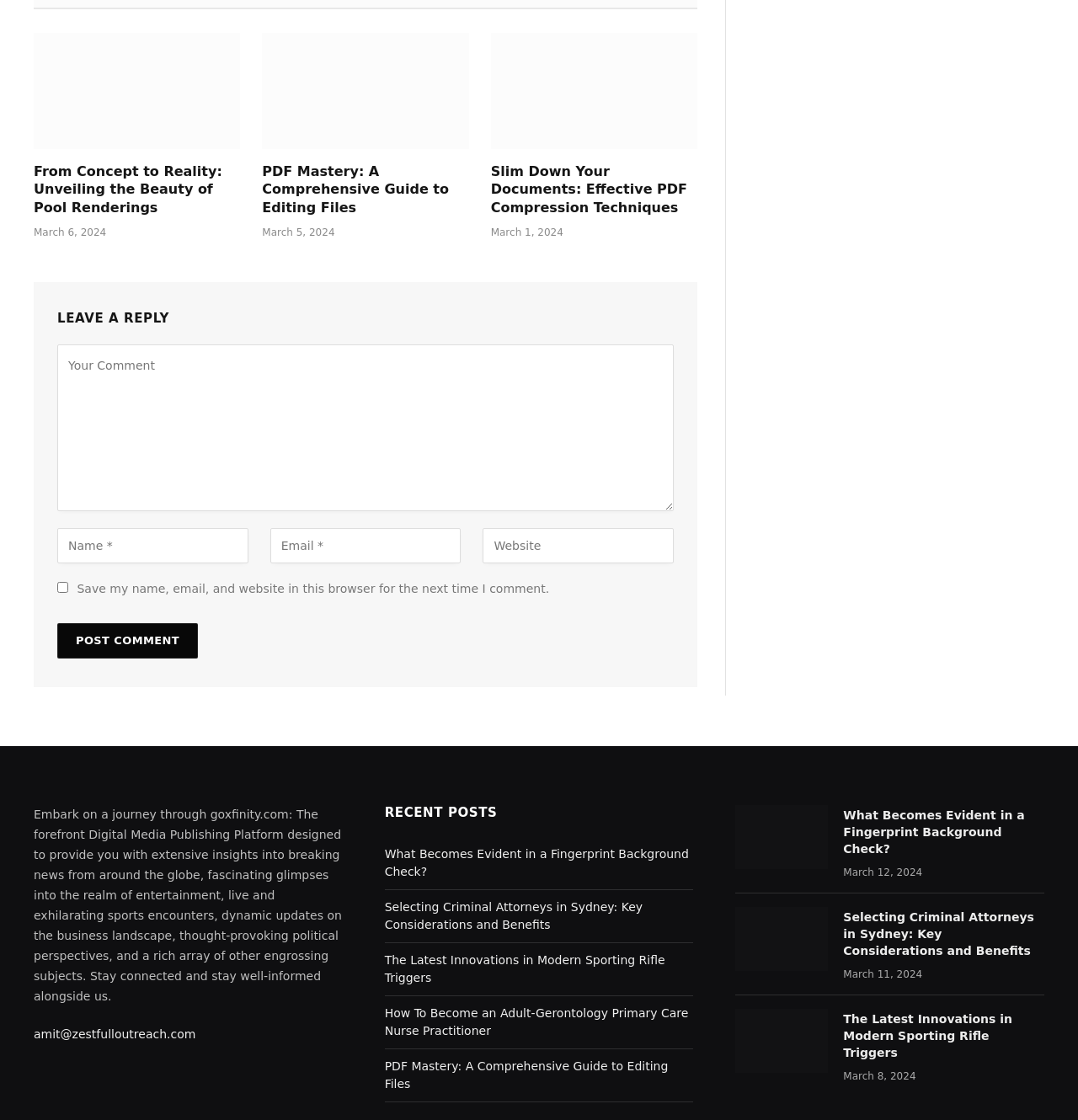Locate the bounding box coordinates of the segment that needs to be clicked to meet this instruction: "Enter your name in the 'Name *' field".

[0.053, 0.472, 0.23, 0.503]